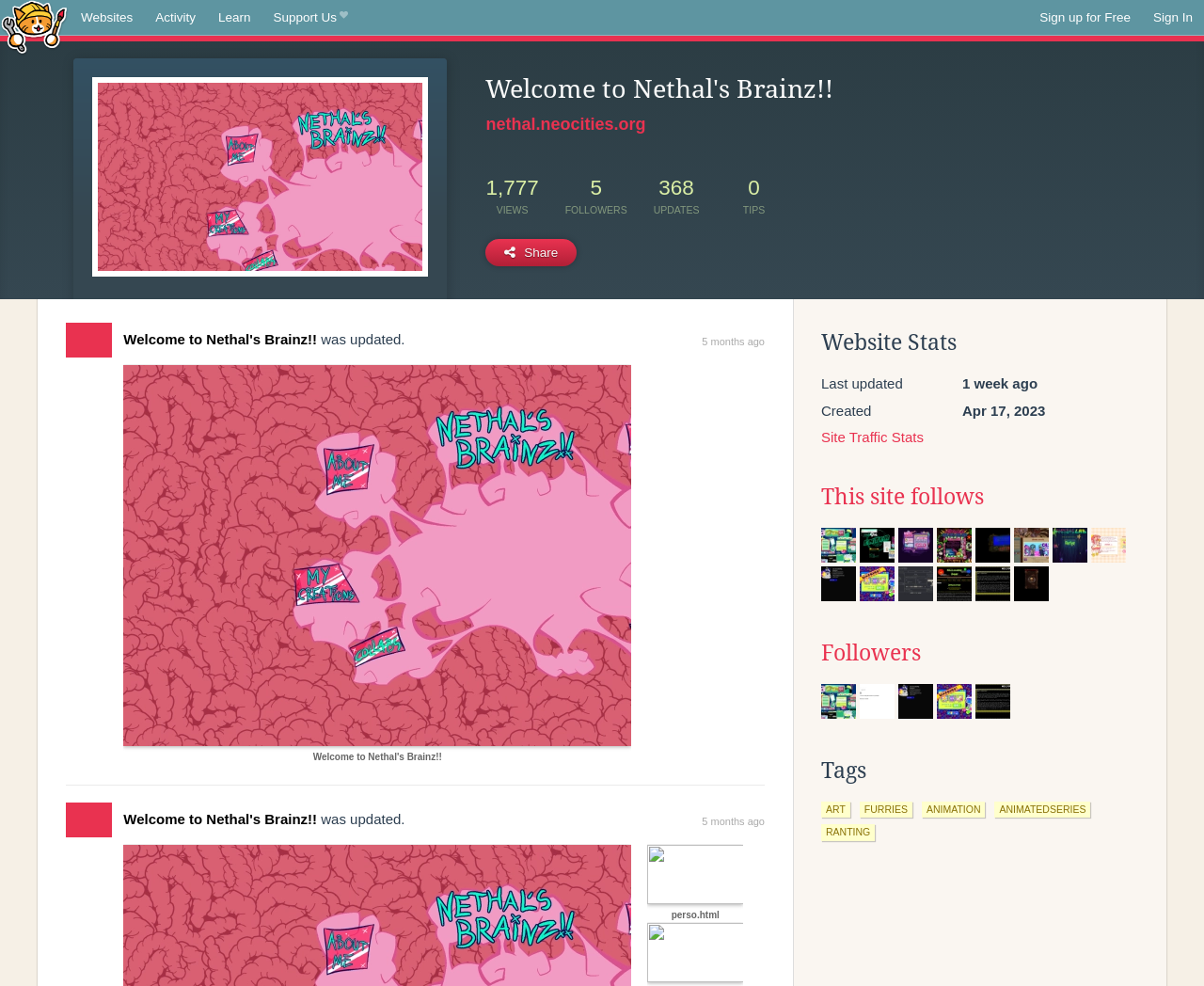Identify the bounding box coordinates of the area you need to click to perform the following instruction: "Share this website".

[0.403, 0.242, 0.479, 0.27]